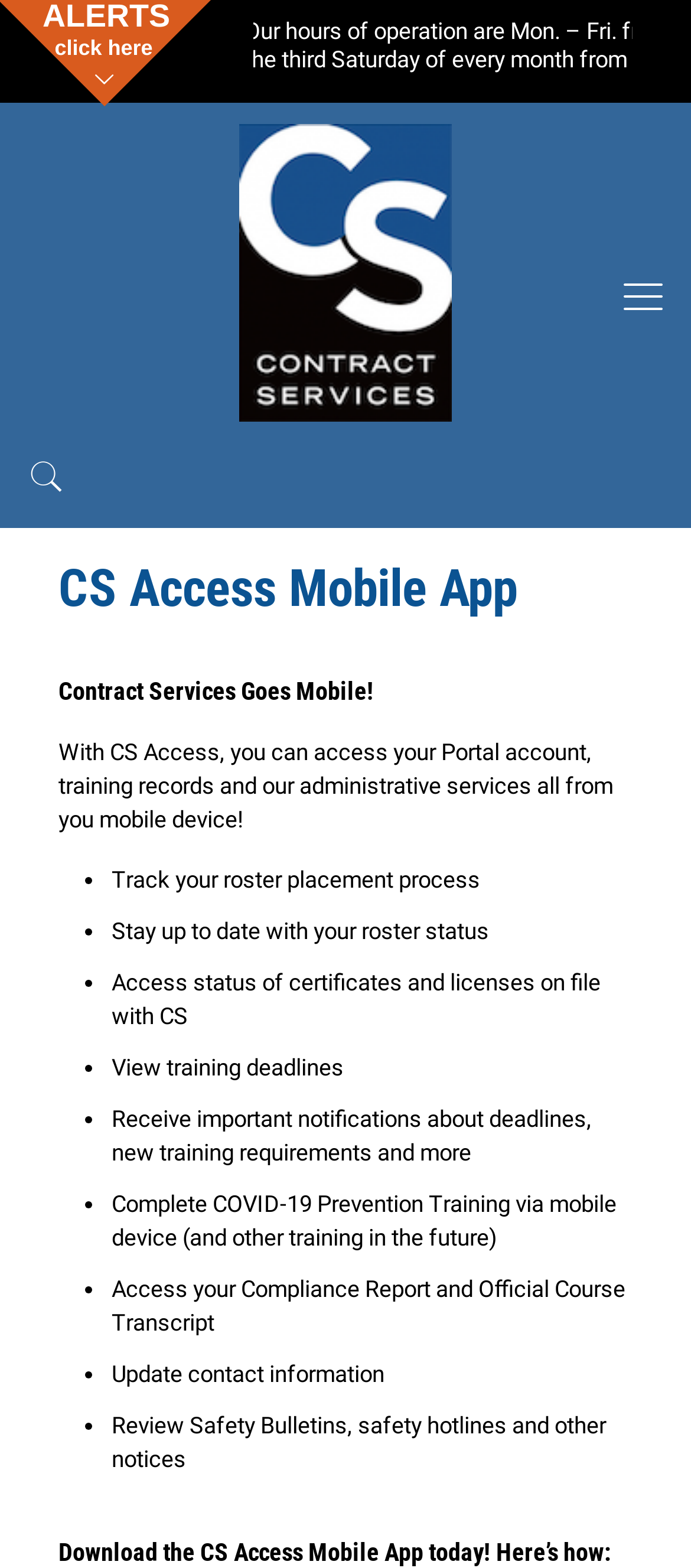What type of organization is Contract Services?
Please respond to the question thoroughly and include all relevant details.

Although not explicitly mentioned on the webpage, the meta description provided earlier mentions that Contract Services is a non-profit organization, which can be used to answer this question.